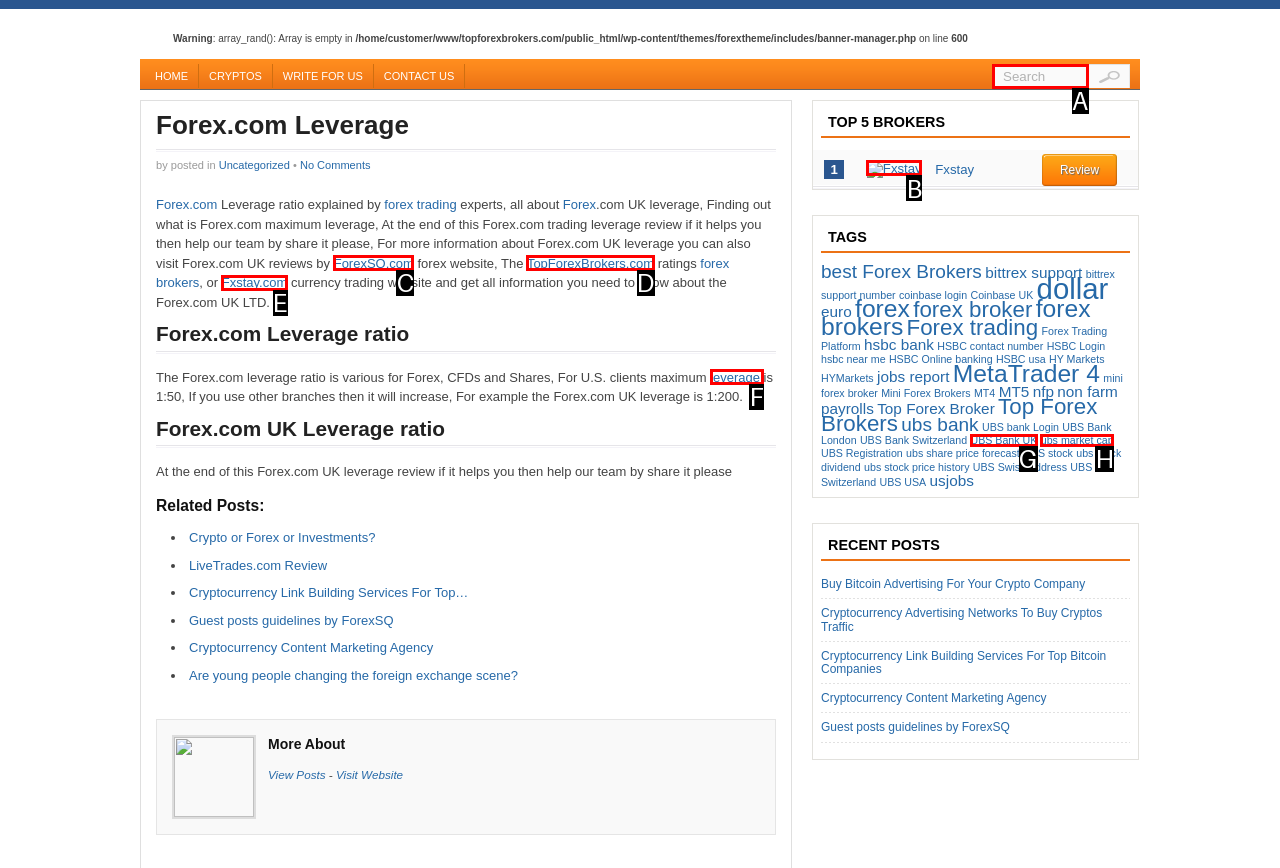Looking at the description: input value="Search" name="s" value="Search", identify which option is the best match and respond directly with the letter of that option.

A